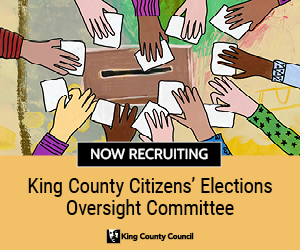What is the purpose of the King County Citizens’ Elections Oversight Committee?
Using the information from the image, answer the question thoroughly.

The purpose of the King County Citizens’ Elections Oversight Committee is to ensure fair and transparent elections in the community, as represented by the King County Council, emphasizing the importance of upholding democratic values.